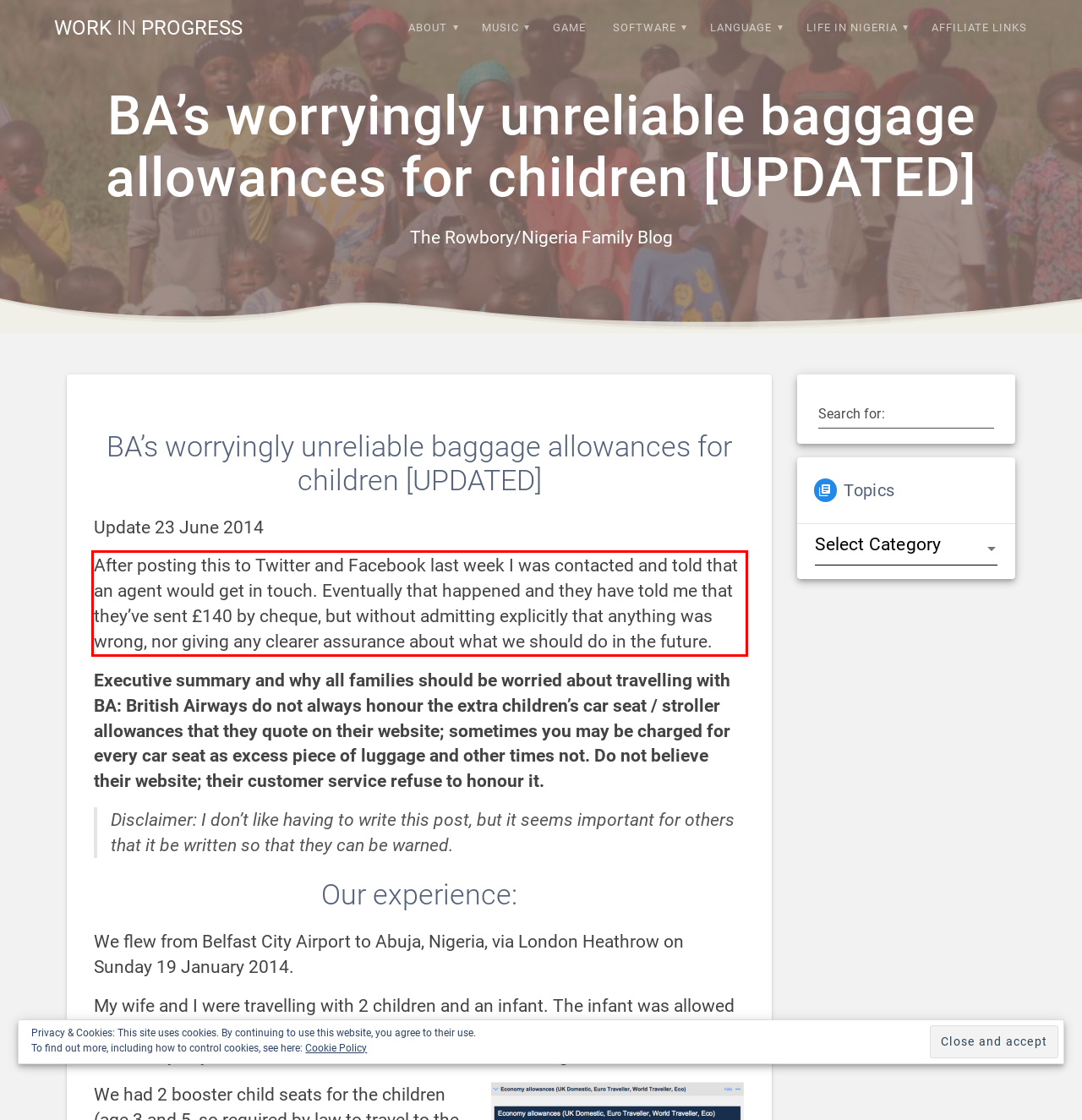Inspect the webpage screenshot that has a red bounding box and use OCR technology to read and display the text inside the red bounding box.

After posting this to Twitter and Facebook last week I was contacted and told that an agent would get in touch. Eventually that happened and they have told me that they’ve sent £140 by cheque, but without admitting explicitly that anything was wrong, nor giving any clearer assurance about what we should do in the future.